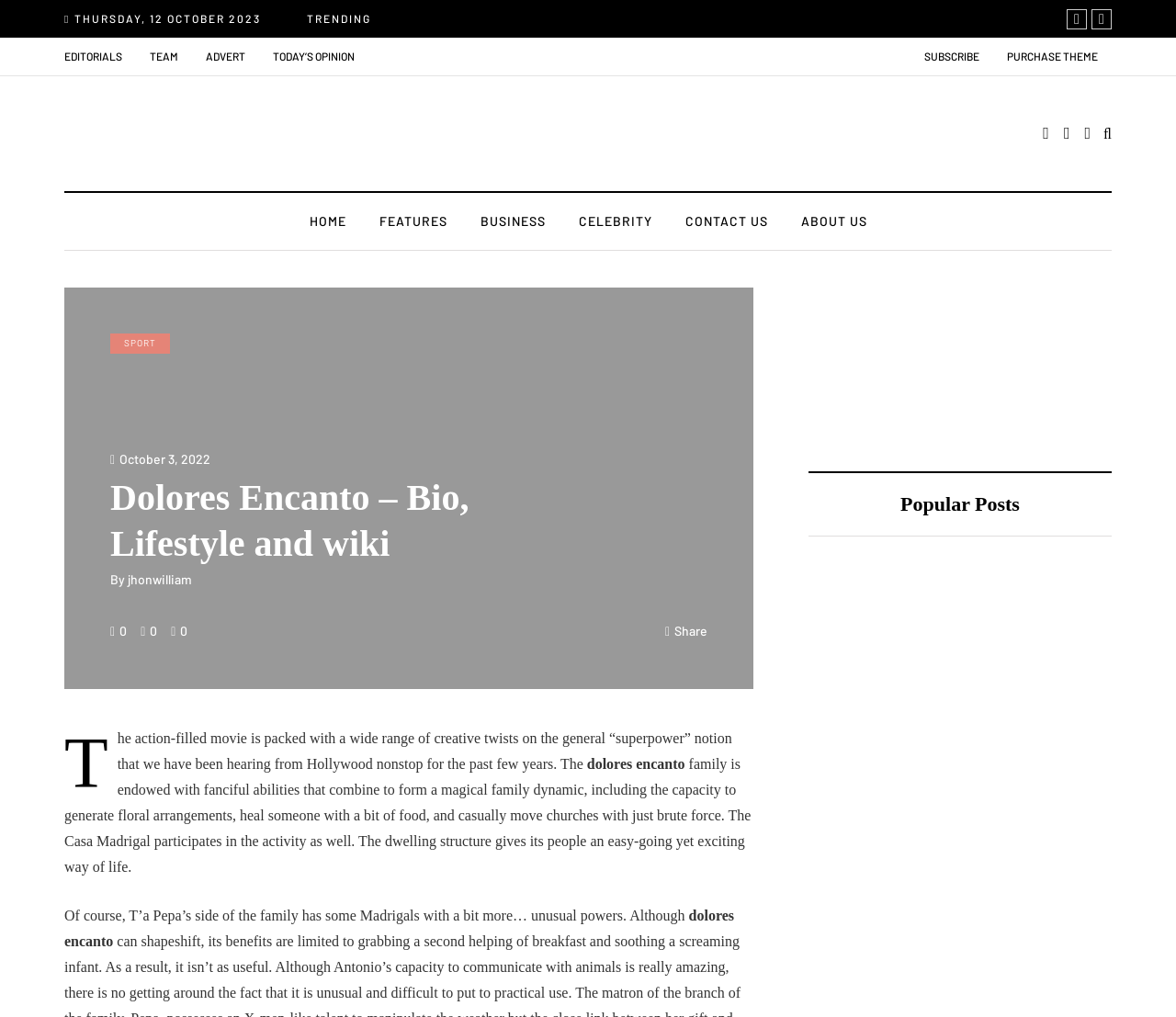Refer to the image and provide an in-depth answer to the question: 
What is the date of the article?

The question is asking for the date of the article. By looking at the time element with the text 'October 3, 2022', we can infer that the date of the article is October 3, 2022.